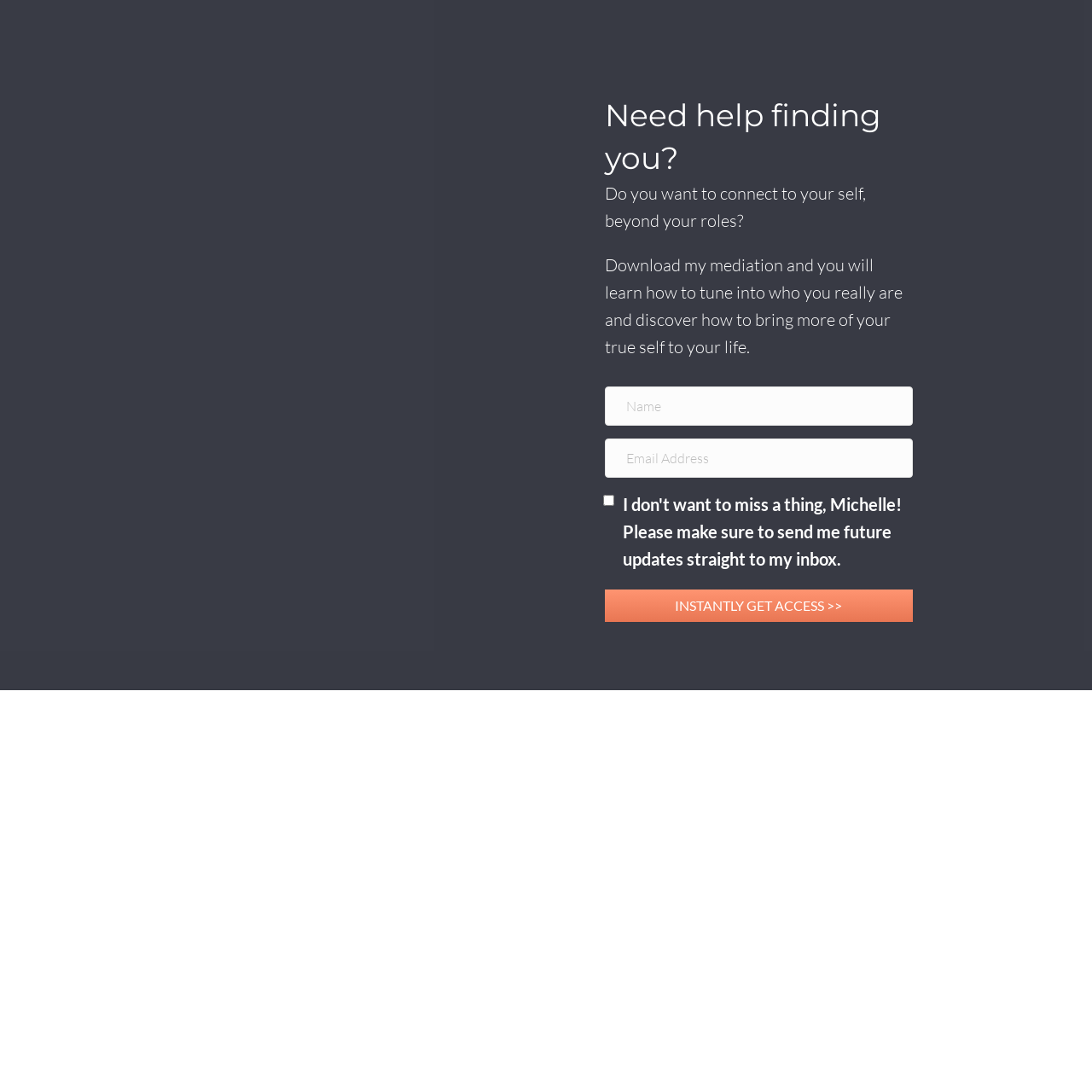Identify the main title of the webpage and generate its text content.

Need help finding you?